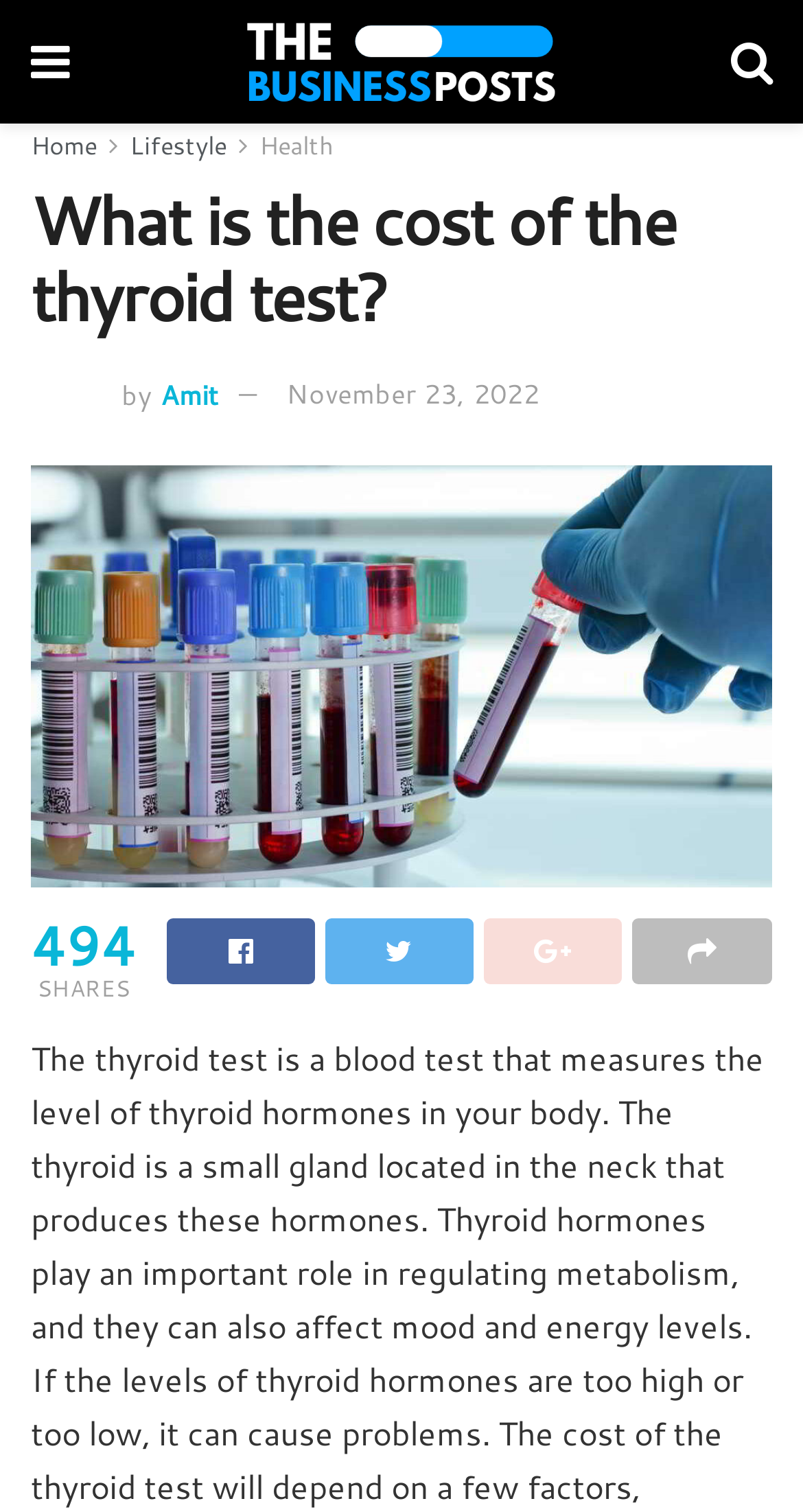Could you locate the bounding box coordinates for the section that should be clicked to accomplish this task: "Click on Germany".

None